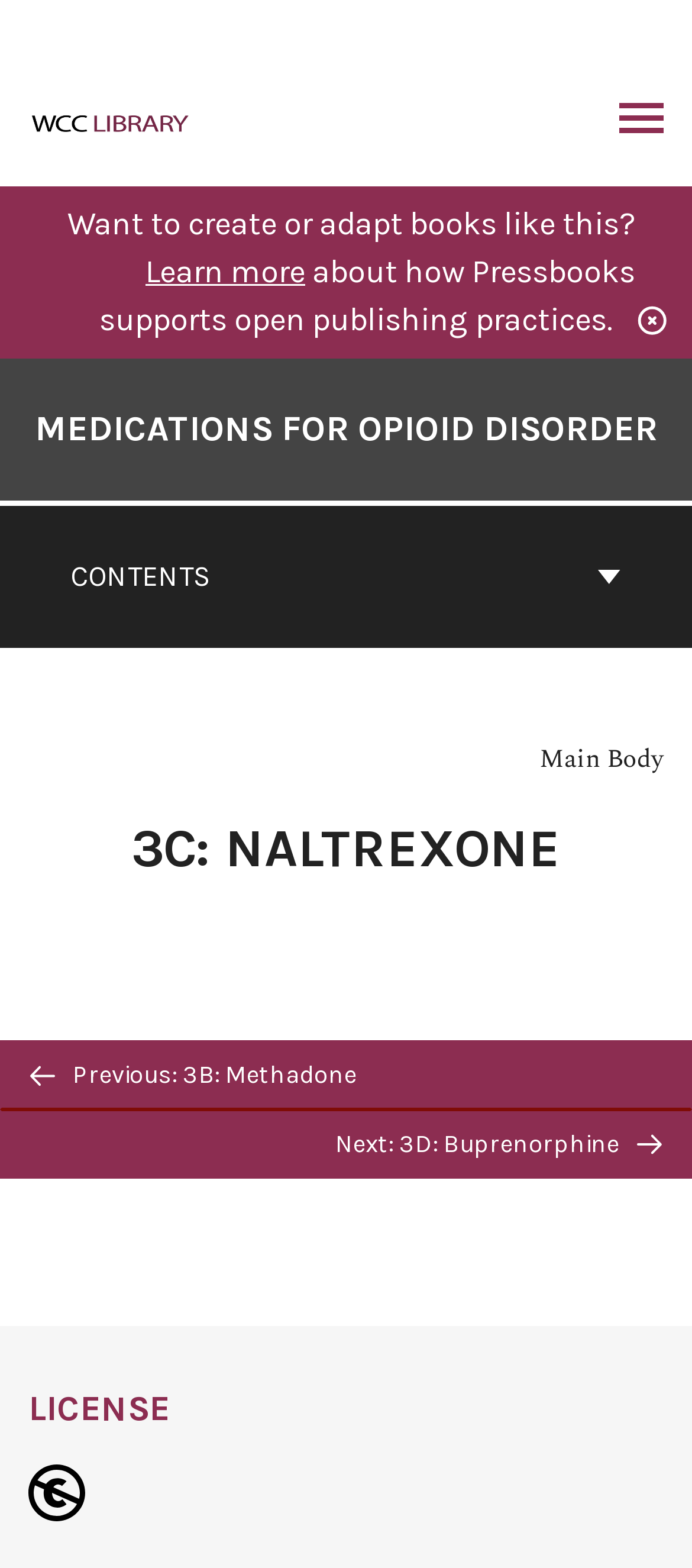Please find the bounding box coordinates of the element that must be clicked to perform the given instruction: "Toggle the menu". The coordinates should be four float numbers from 0 to 1, i.e., [left, top, right, bottom].

[0.895, 0.066, 0.959, 0.089]